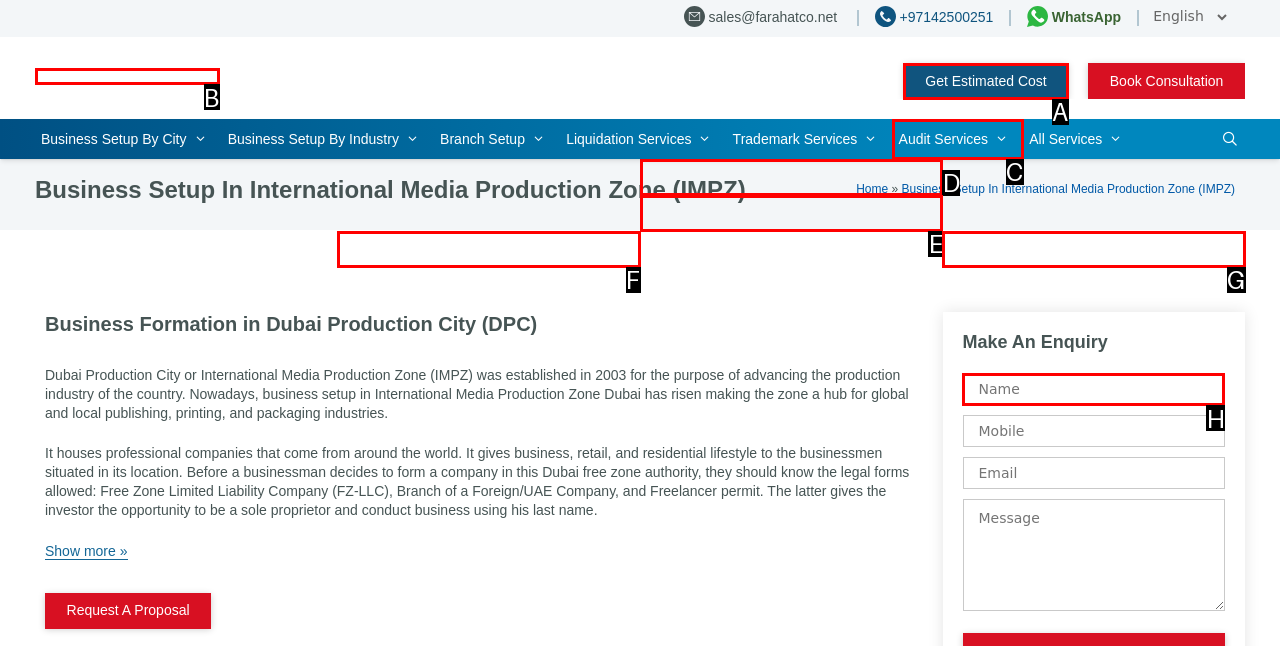Please indicate which option's letter corresponds to the task: Enter your name in the enquiry form by examining the highlighted elements in the screenshot.

H